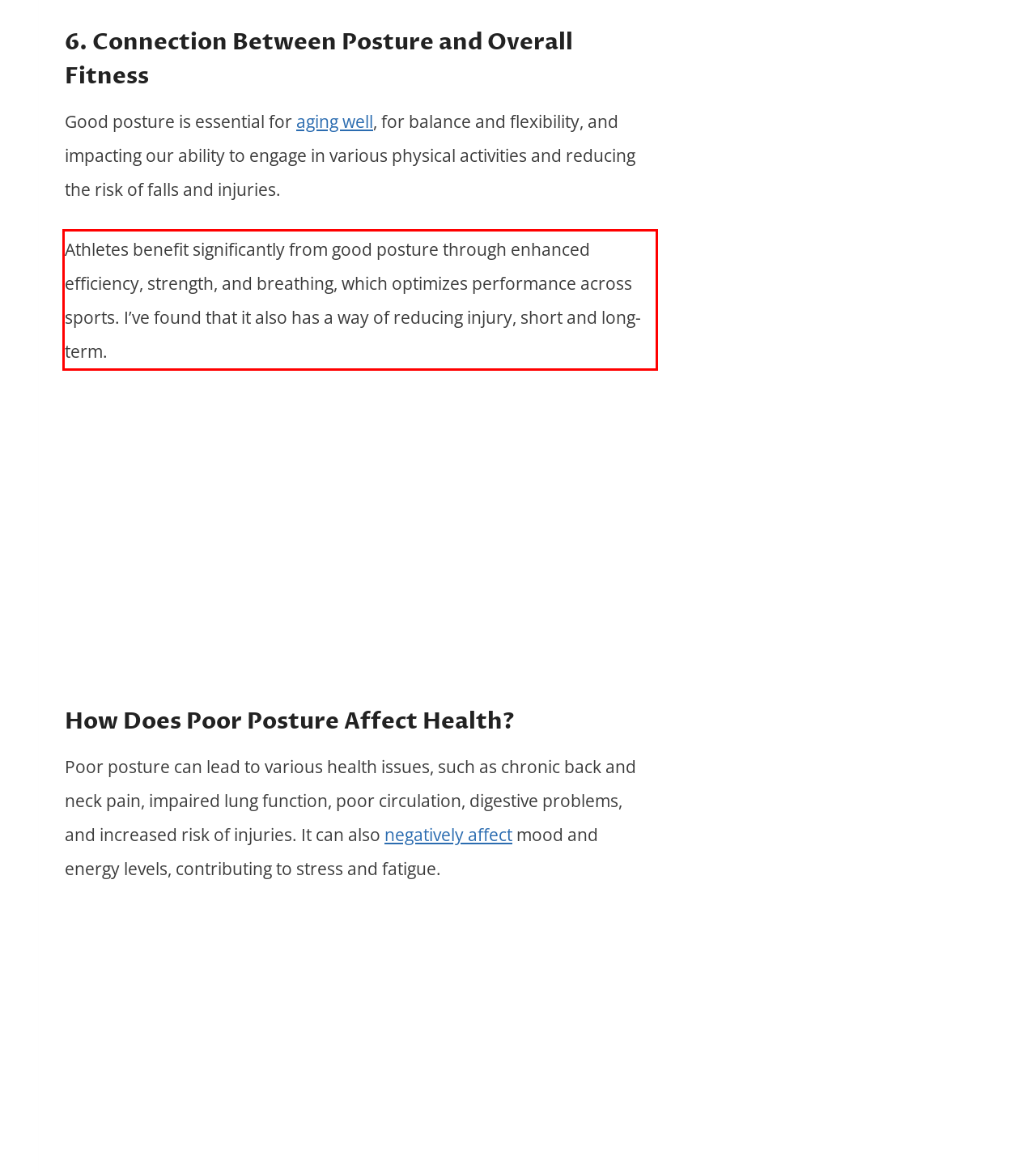From the provided screenshot, extract the text content that is enclosed within the red bounding box.

Athletes benefit significantly from good posture through enhanced efficiency, strength, and breathing, which optimizes performance across sports. I’ve found that it also has a way of reducing injury, short and long-term.